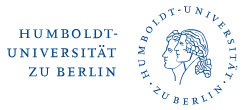Please give a one-word or short phrase response to the following question: 
What is the university's commitment reflected in the visual identity?

Education and research